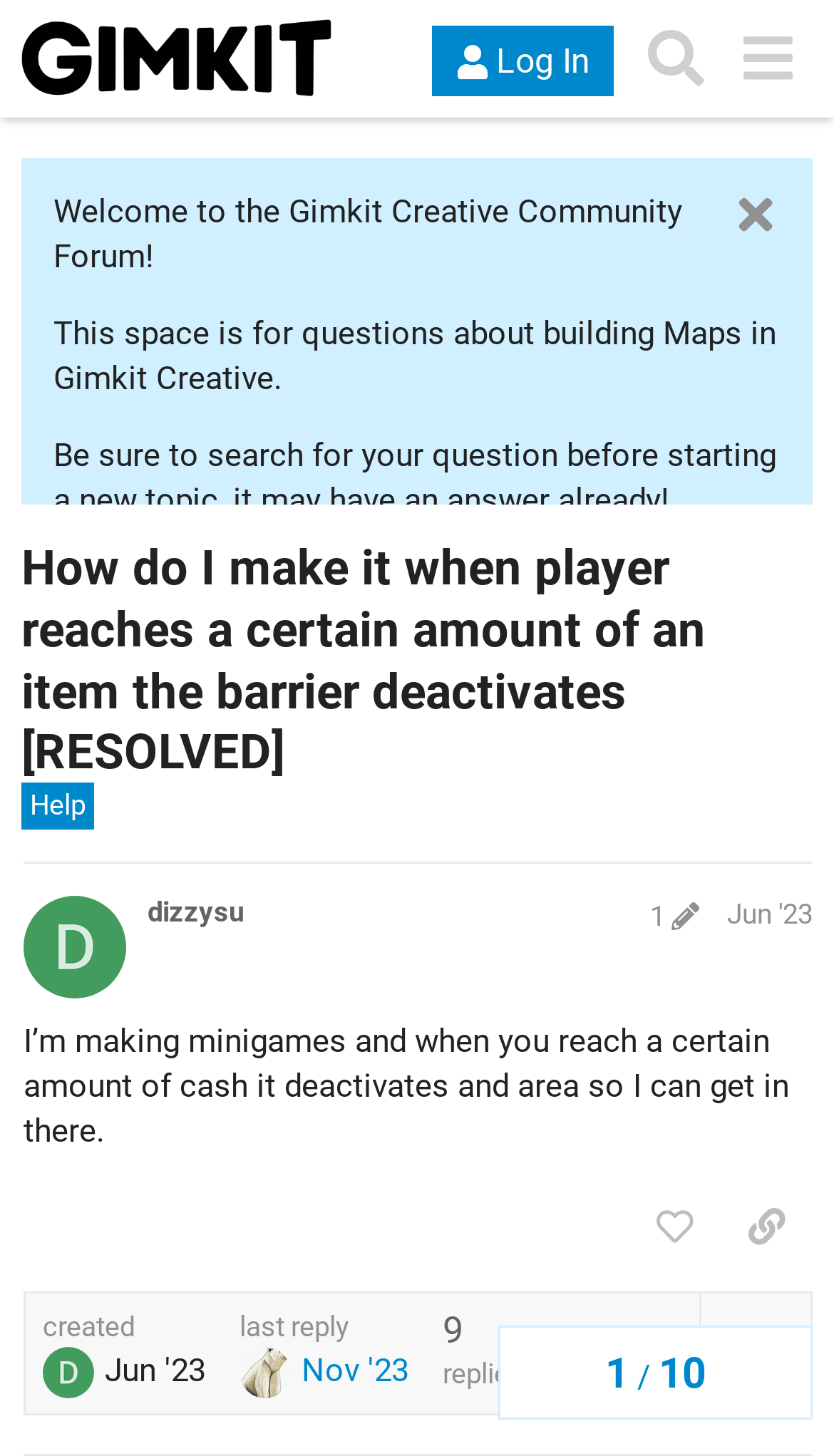Provide a short, one-word or phrase answer to the question below:
What is the purpose of this forum?

Building Maps in Gimkit Creative